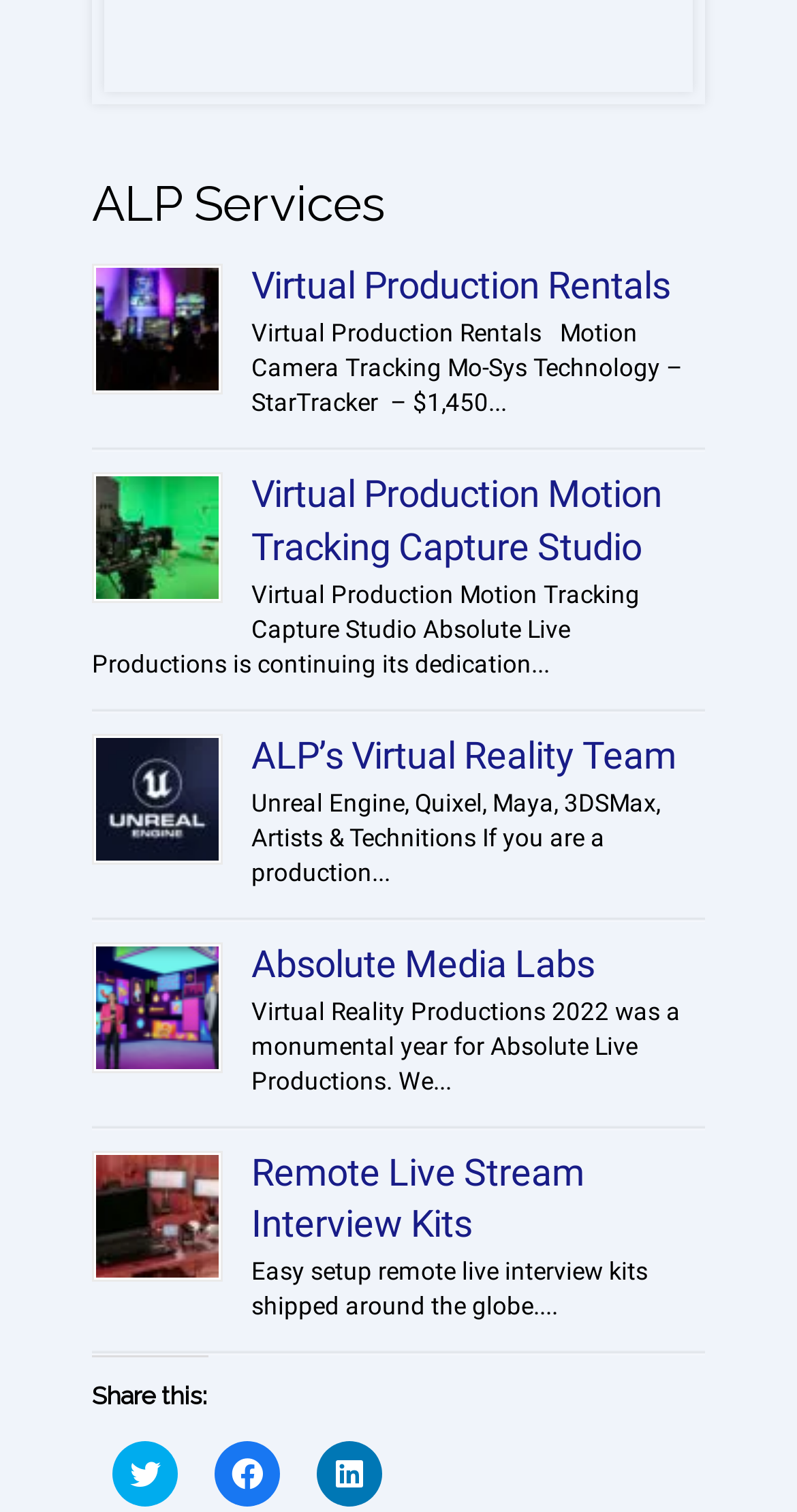Give a concise answer using only one word or phrase for this question:
What is the name of the company offering virtual production rentals?

ALP Services